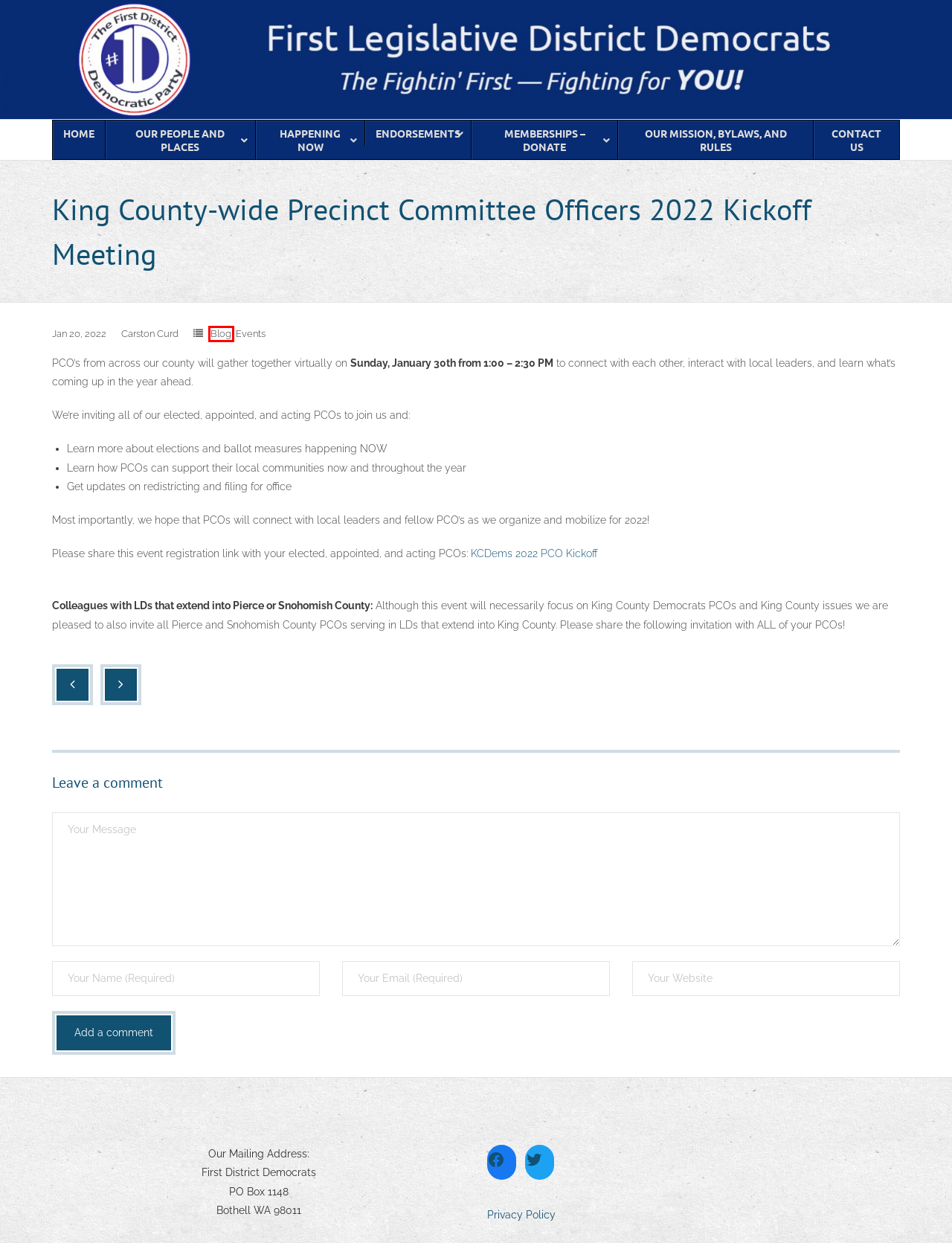Examine the screenshot of a webpage with a red bounding box around a specific UI element. Identify which webpage description best matches the new webpage that appears after clicking the element in the red bounding box. Here are the candidates:
A. Our People and Places
B. Our Mission; Our Bylaws and Standing Rules; and our Code of Conduct.
C. Happening Now!
D. Endorsements
E. Carston Curd
F. Get Involved!
G. Events
H. Blog

H